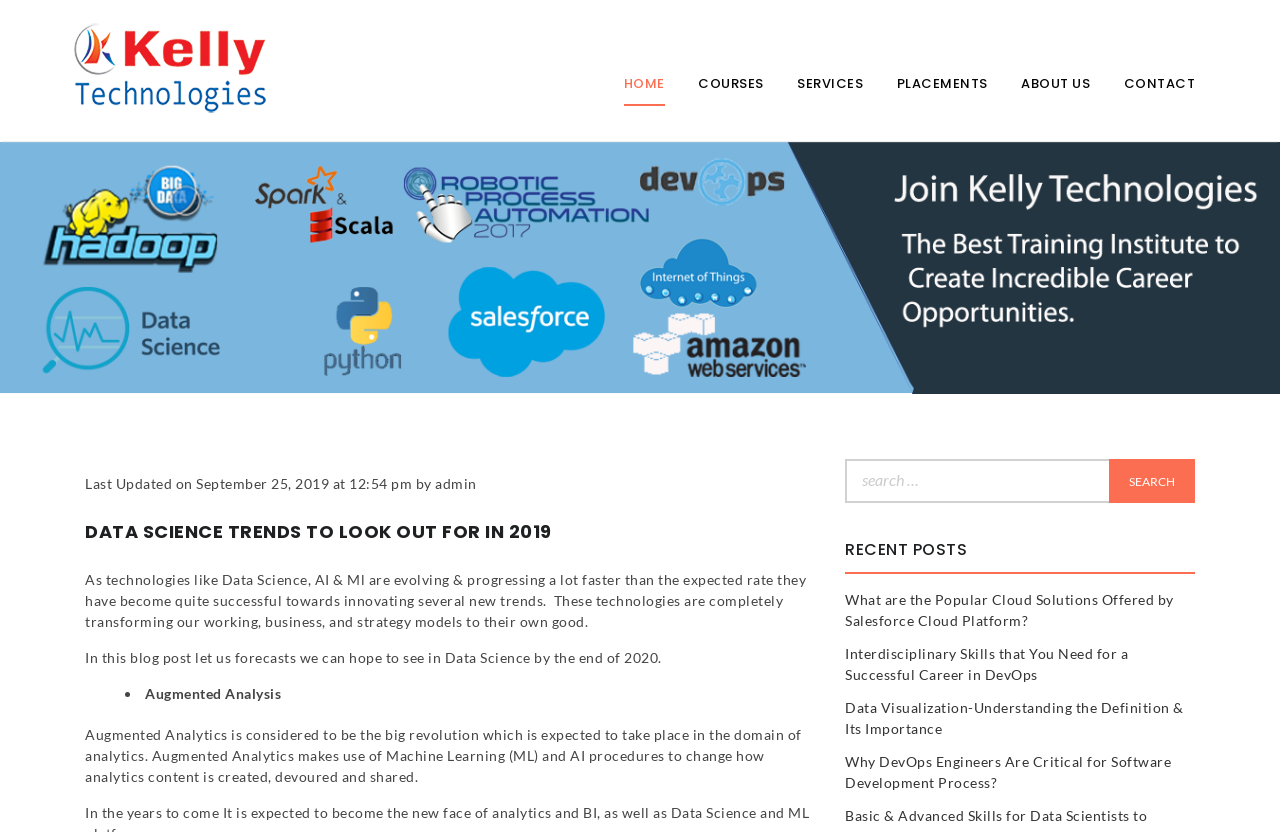Bounding box coordinates are given in the format (top-left x, top-left y, bottom-right x, bottom-right y). All values should be floating point numbers between 0 and 1. Provide the bounding box coordinate for the UI element described as: THESHOW.COM

None